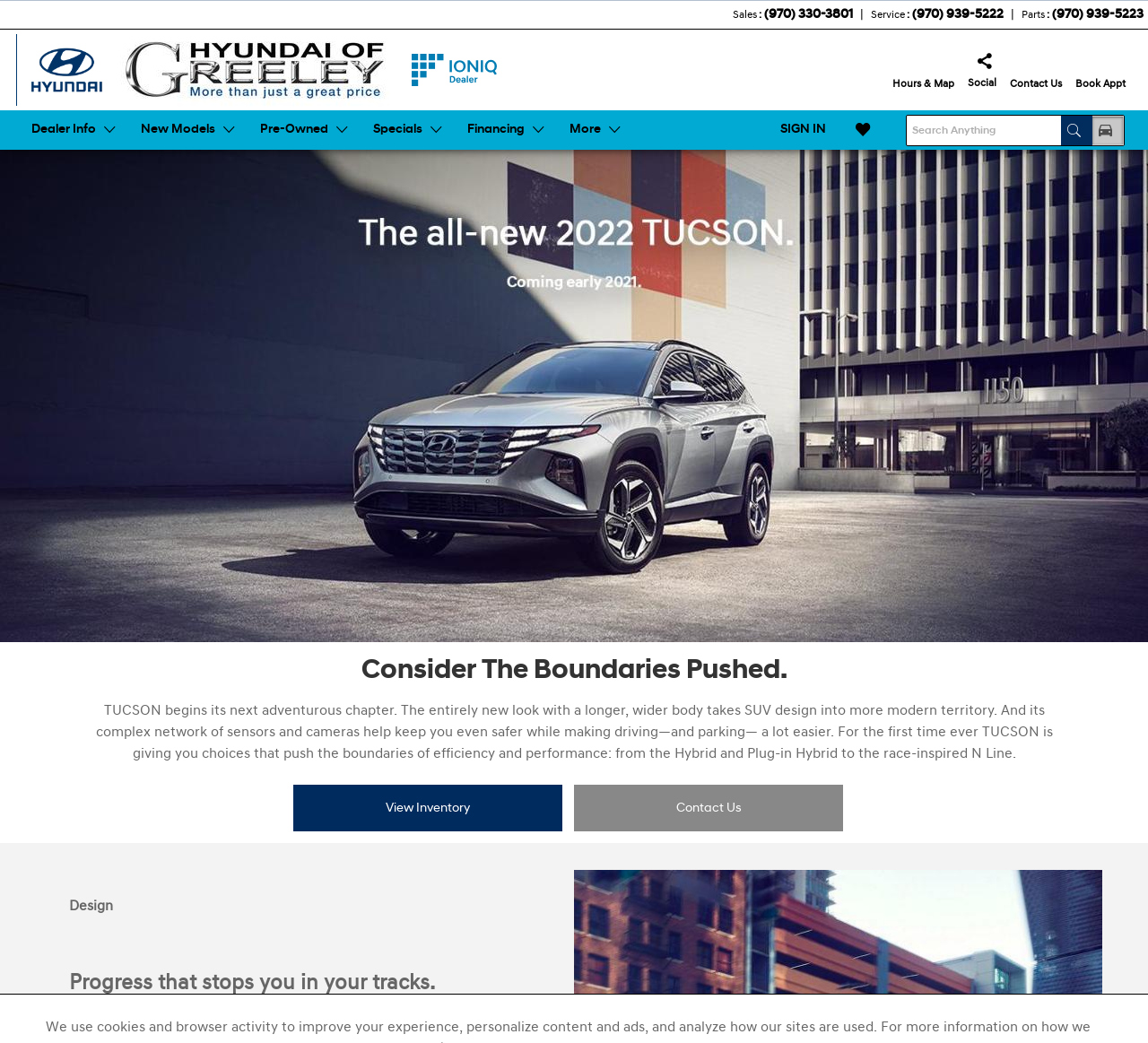Reply to the question below using a single word or brief phrase:
What is the dealership's name?

Hyundai of Greeley